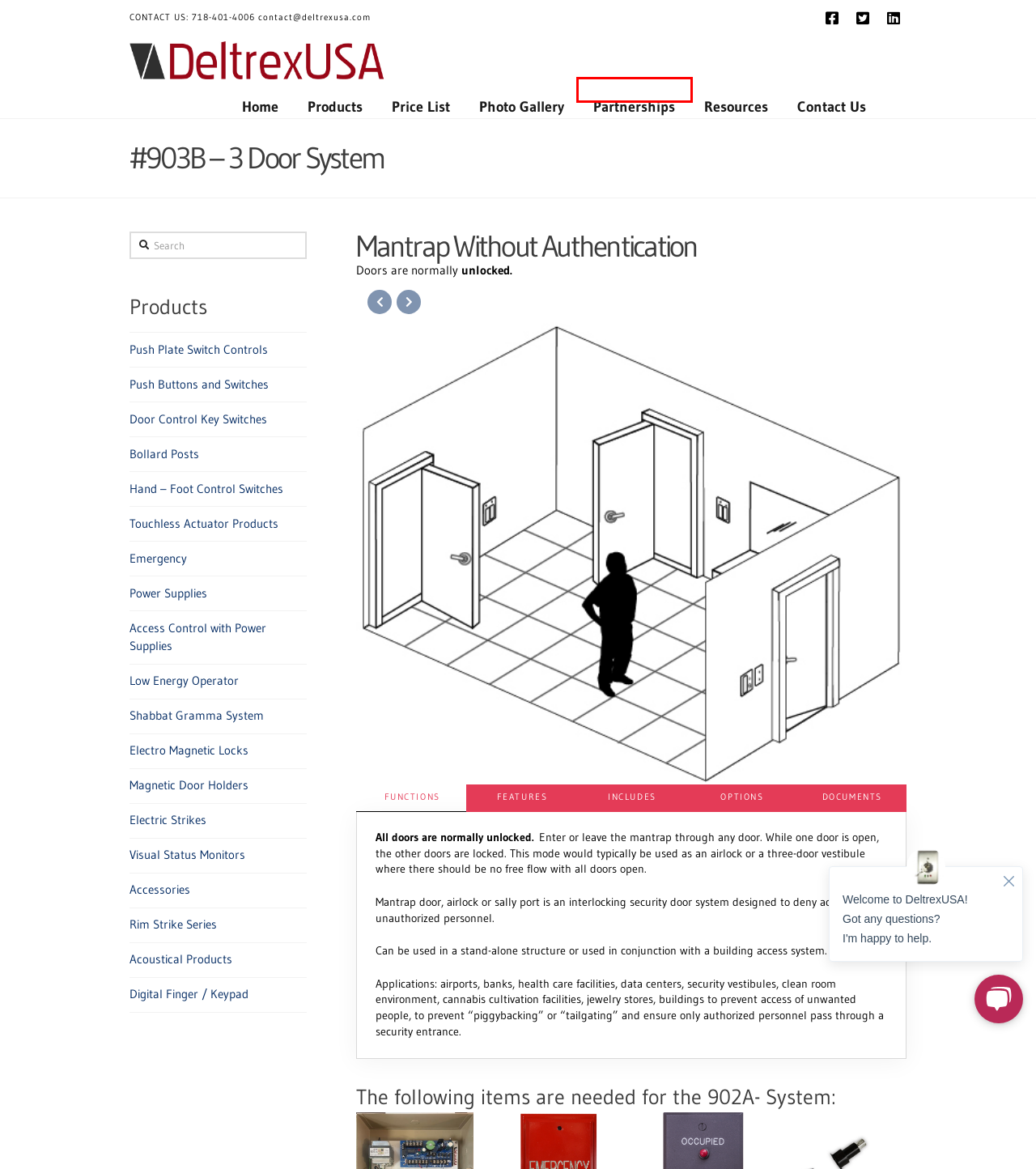You have a screenshot of a webpage where a red bounding box highlights a specific UI element. Identify the description that best matches the resulting webpage after the highlighted element is clicked. The choices are:
A. Push Buttons and Switches | DeltrexUSA
B. Access Control Systems | Custom Push Plate Switch controls solution
C. Power Supplies for Security Doors | DeltrexUSA Power Supply Parts
D. Electronic Door Control Accessories | DeltrexUSA Door Security Parts
E. Price List | DeltrexUSA
F. Door Control Key Switches | DeltrexUSA Electronic Door Security Parts
G. DeltrexUSA Partnerships
H. Door Security Access Control Products | DeltrexUSA Security

G